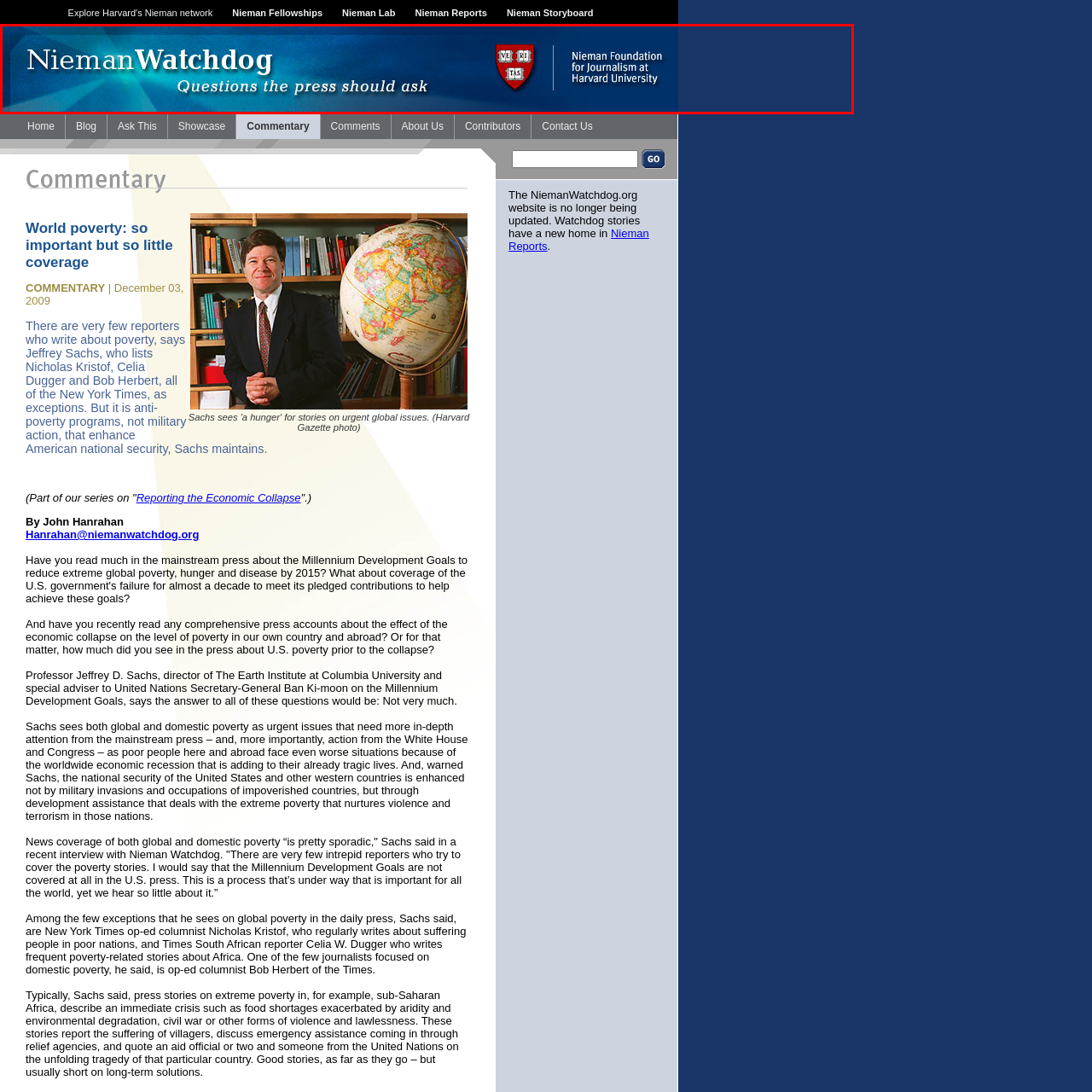Explain in detail what is shown in the red-bordered image.

The image features the logo of Nieman Watchdog, which is affiliated with the Nieman Foundation for Journalism at Harvard University. The logo includes the word "Nieman" in a bold, prominent font, paired with "Watchdog" in a contrasting, lighter typeface. Beneath this, the tagline "Questions the press should ask" emphasizes the organization's commitment to encouraging critical inquiries into media practices. The background consists of a gradient blue design, enhancing the visual appeal while facilitating the focus on the logo and text. The upper right corner displays the iconic Harvard University shield, reinforcing the prestigious affiliation with the institution. This image captures the essence of Nieman Watchdog’s mission to promote journalism excellence and accountability.